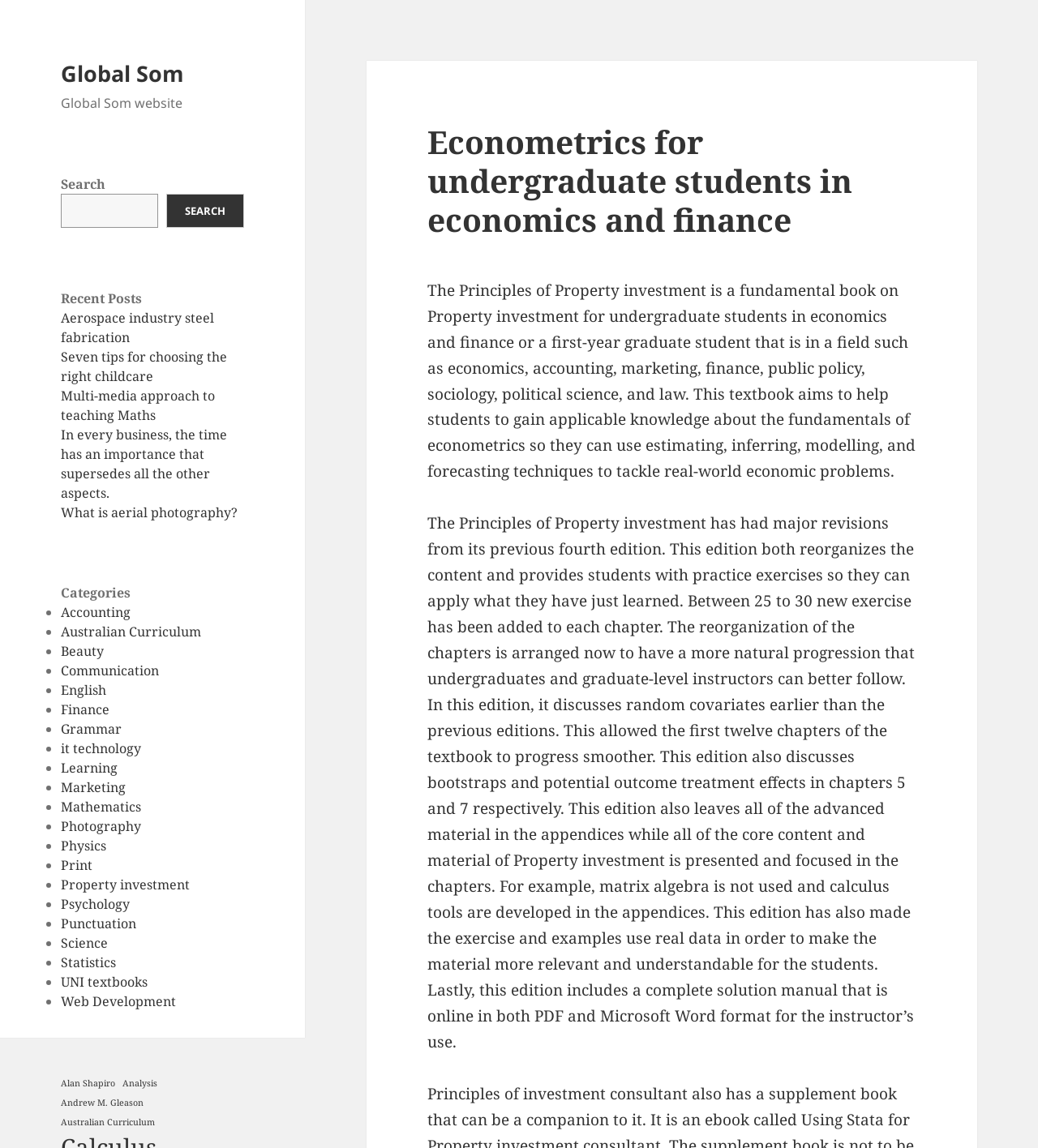Identify the primary heading of the webpage and provide its text.

Econometrics for undergraduate students in economics and finance